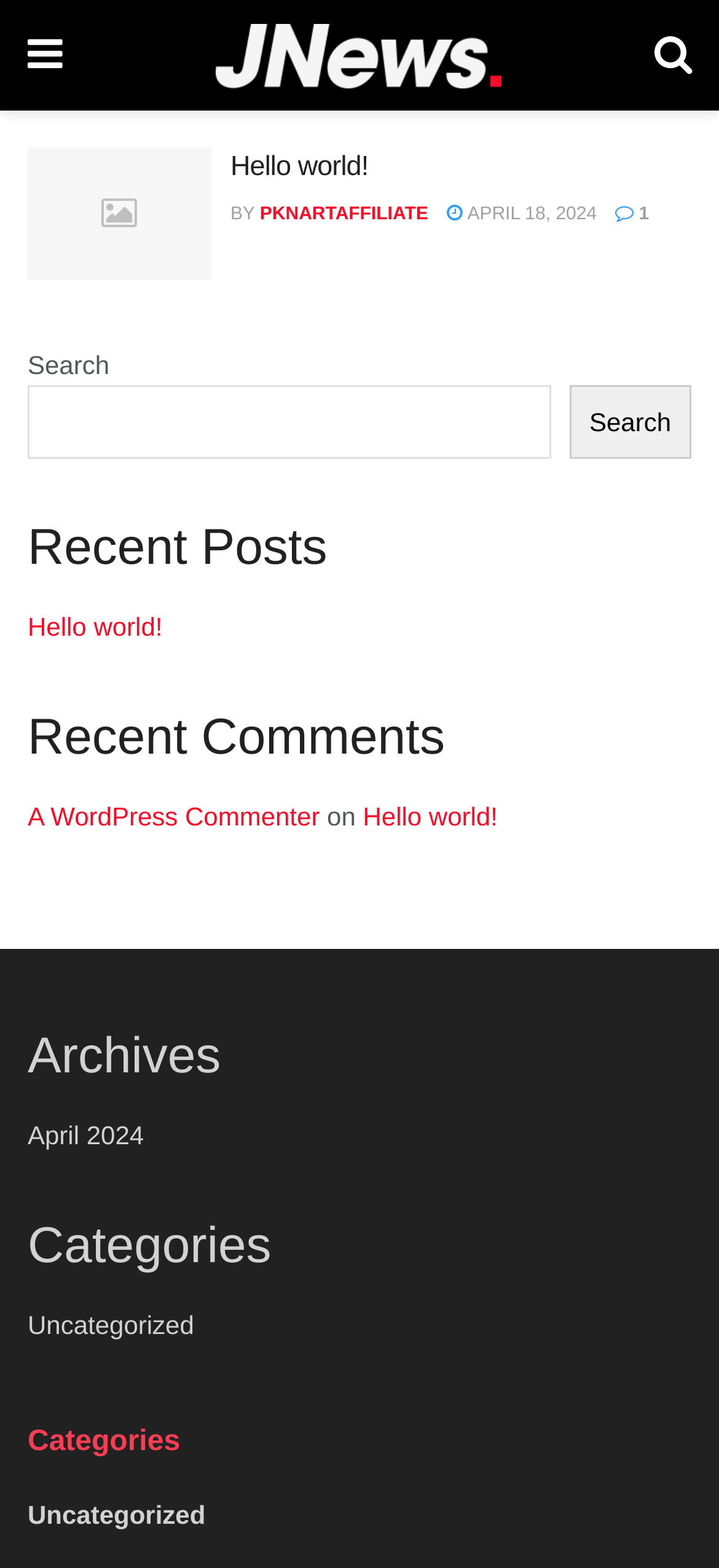What is the author of the first comment?
Please provide a single word or phrase answer based on the image.

A WordPress Commenter